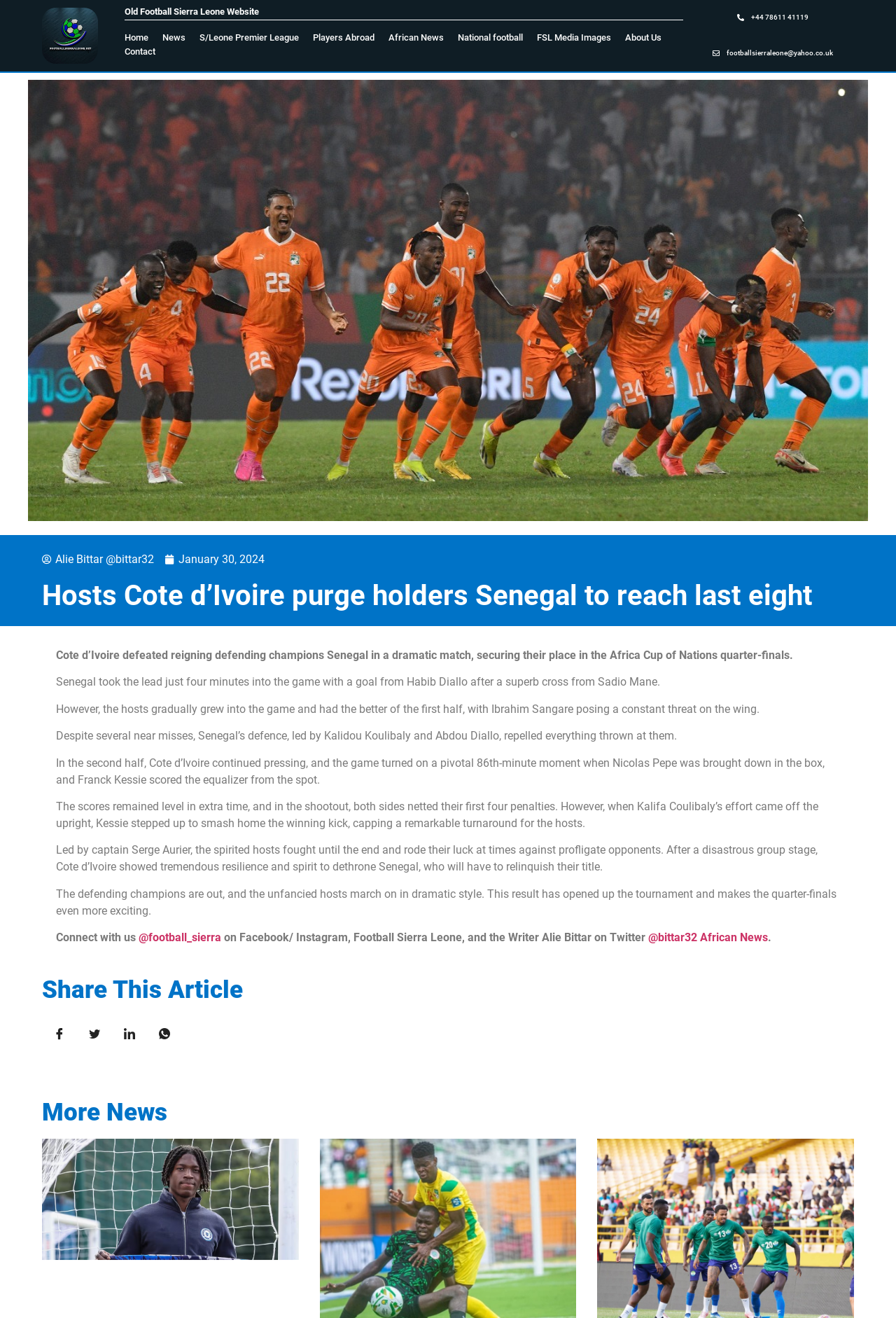Extract the text of the main heading from the webpage.

Hosts Cote d’Ivoire purge holders Senegal to reach last eight